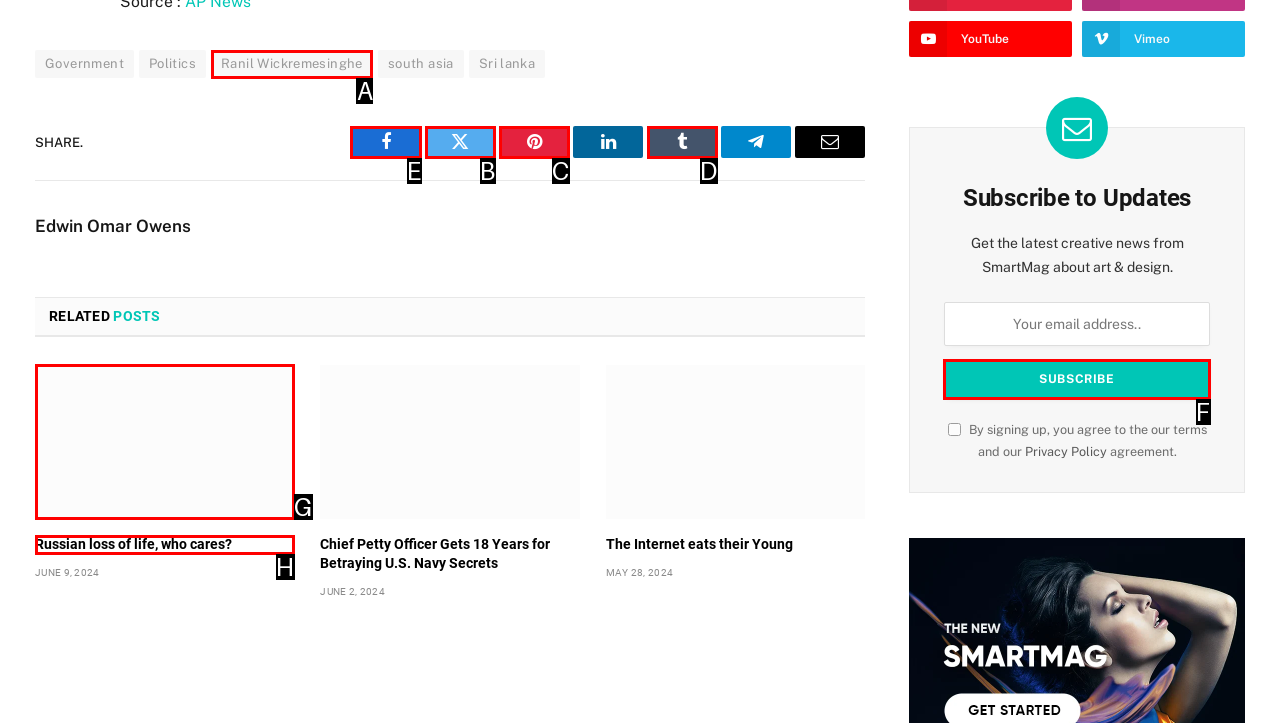For the task "Search for something", which option's letter should you click? Answer with the letter only.

None